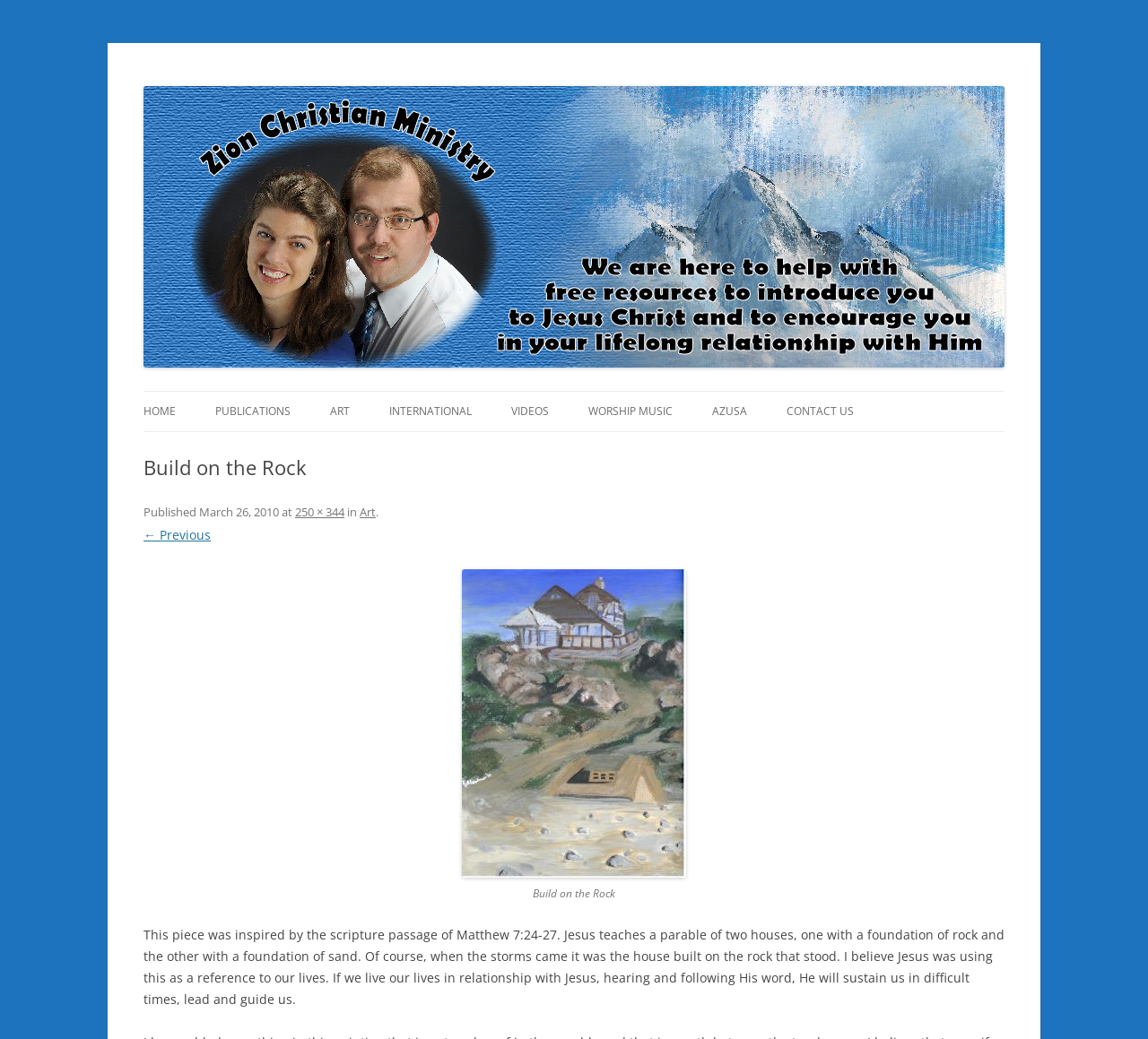What is the headline of the webpage?

Zion Christian Ministry